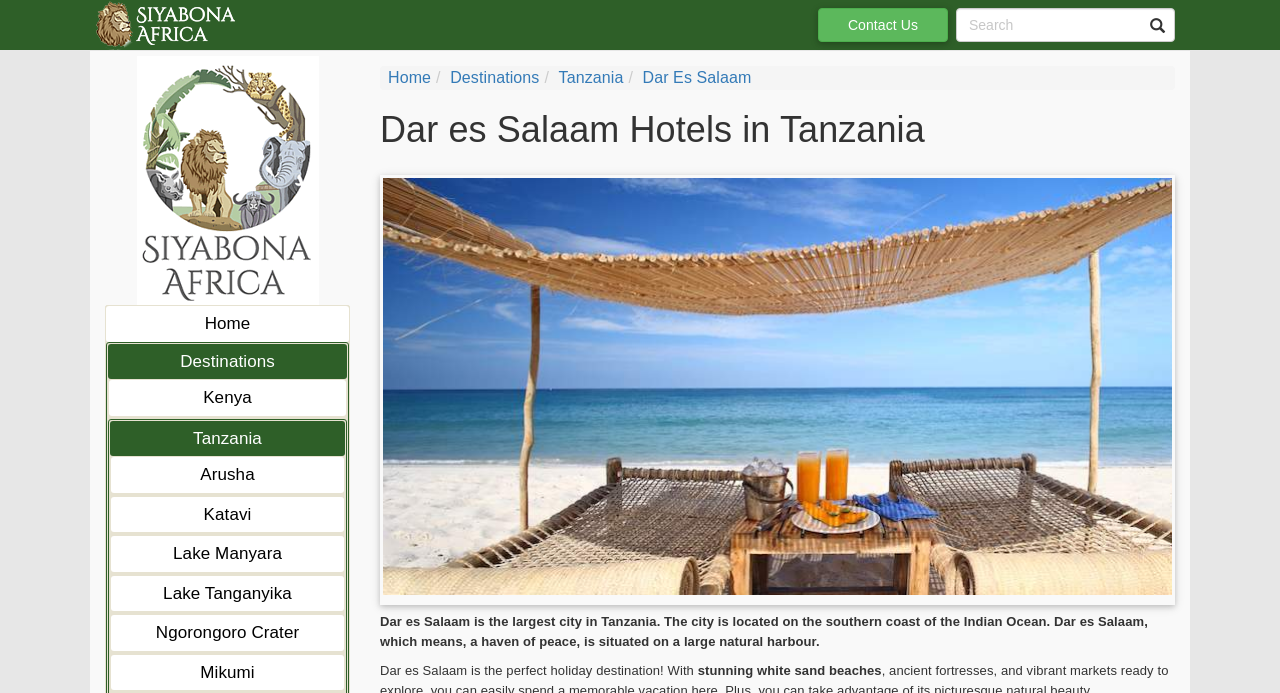Please locate the bounding box coordinates of the element that should be clicked to achieve the given instruction: "search for hotels".

[0.747, 0.012, 0.918, 0.061]